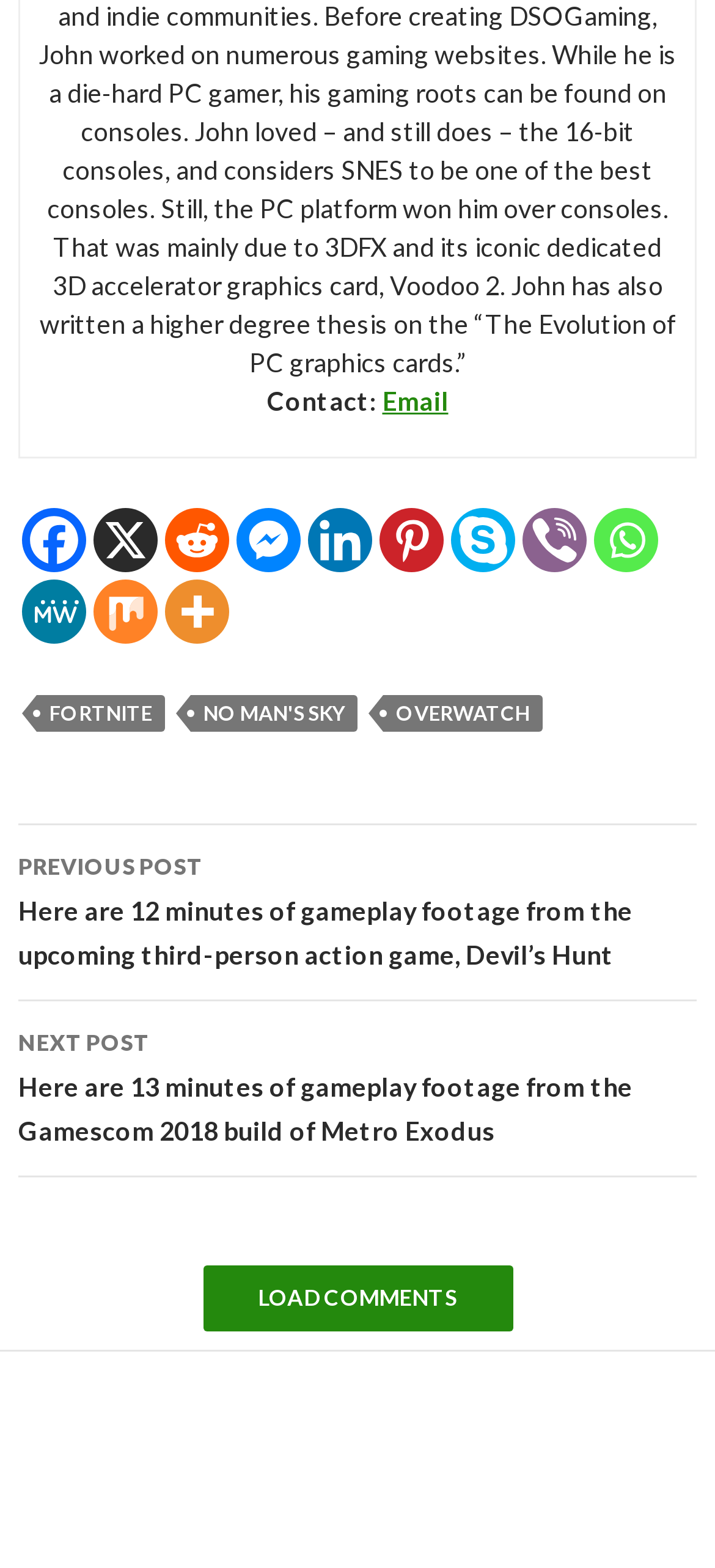Using the elements shown in the image, answer the question comprehensively: What is the contact information provided?

The contact information is provided as a link labeled 'Email' which is located next to the 'Contact:' static text.